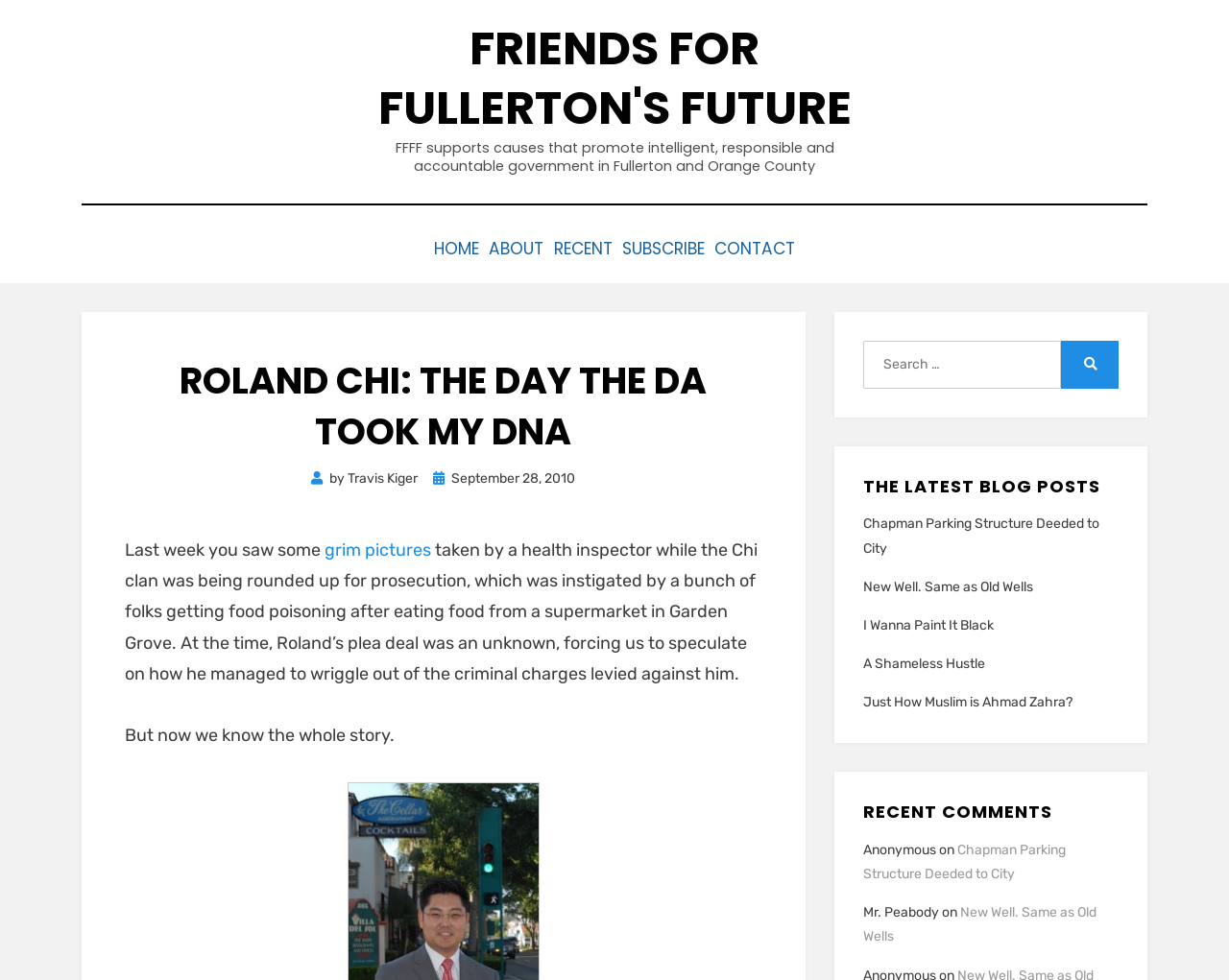Generate the title text from the webpage.

ROLAND CHI: THE DAY THE DA TOOK MY DNA